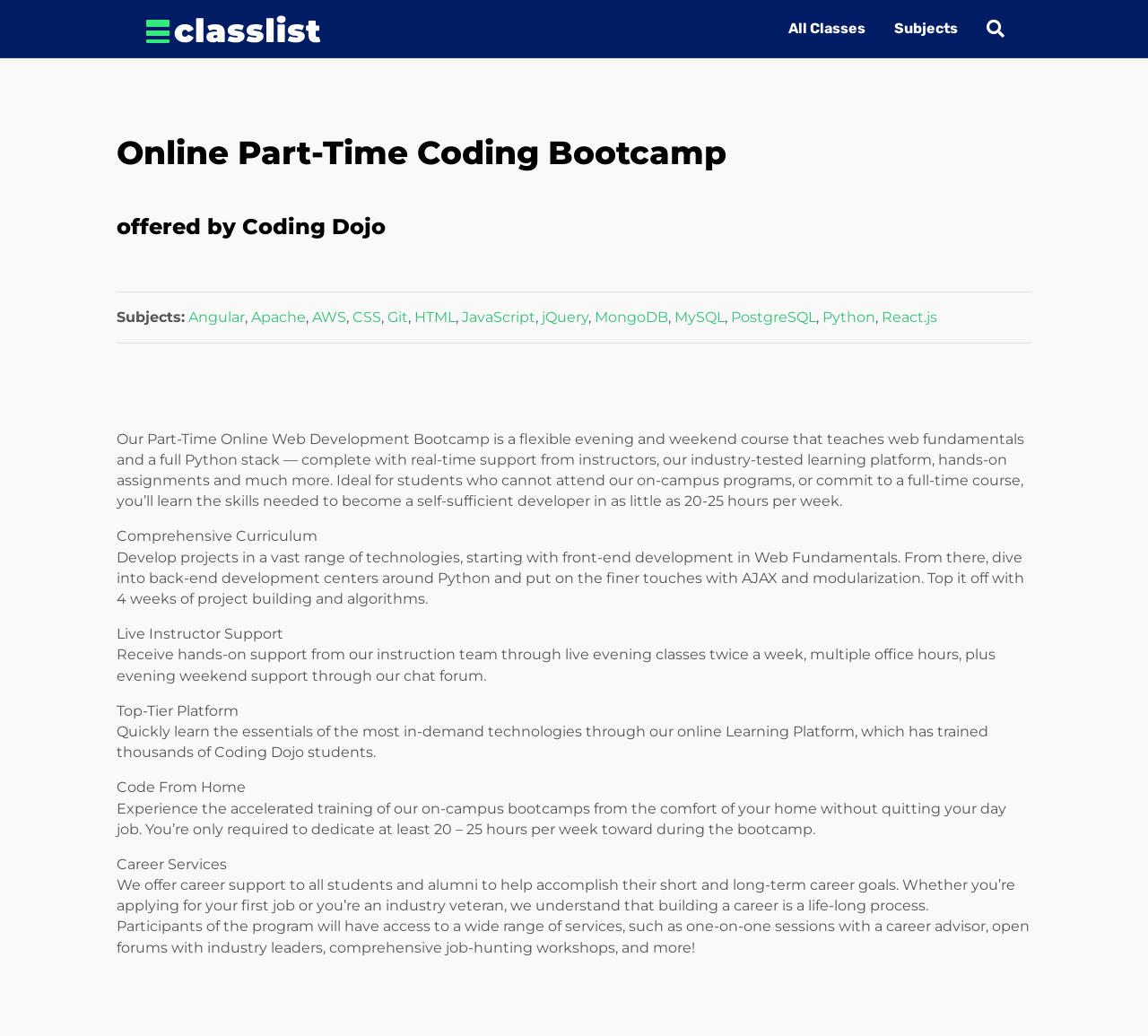Refer to the screenshot and give an in-depth answer to this question: What kind of support is provided to students?

I found this answer in the text 'Receive hands-on support from our instruction team through live evening classes twice a week, multiple office hours, plus evening weekend support through our chat forum.' which mentions the kind of support provided to students.